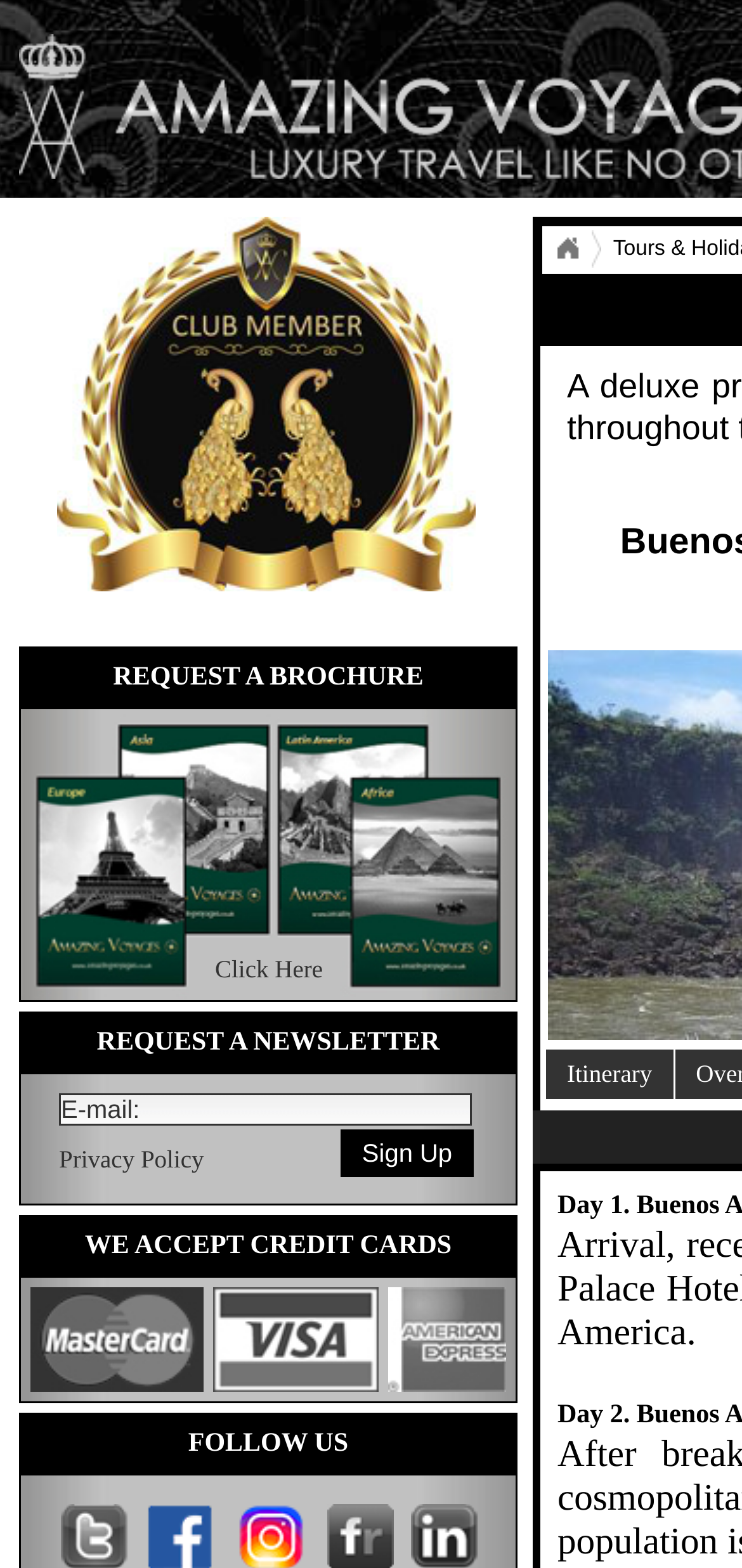Provide the bounding box coordinates in the format (top-left x, top-left y, bottom-right x, bottom-right y). All values are floating point numbers between 0 and 1. Determine the bounding box coordinate of the UI element described as: value="Sign Up"

[0.459, 0.72, 0.638, 0.751]